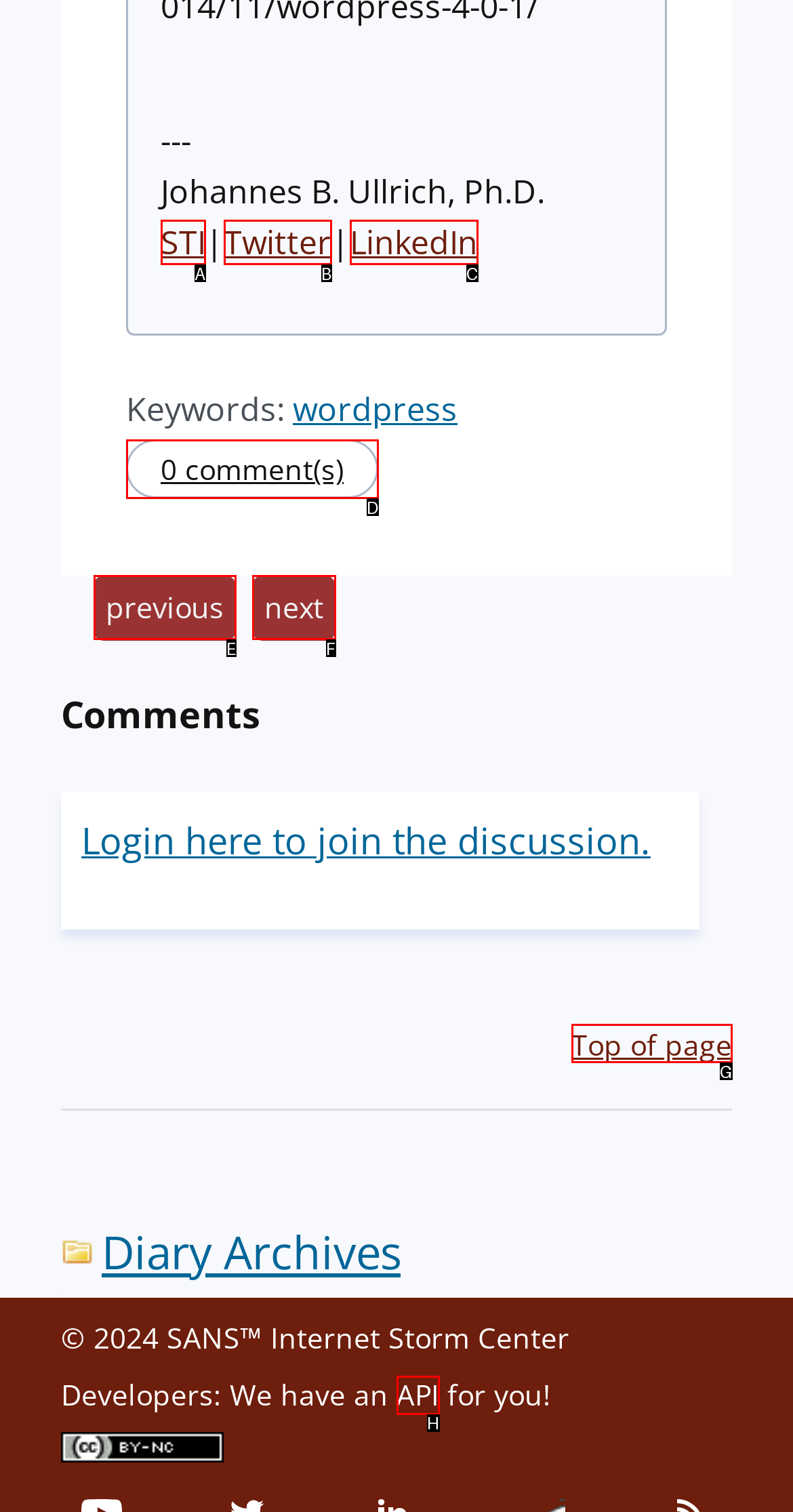Determine the HTML element that best matches this description: Top of page from the given choices. Respond with the corresponding letter.

G